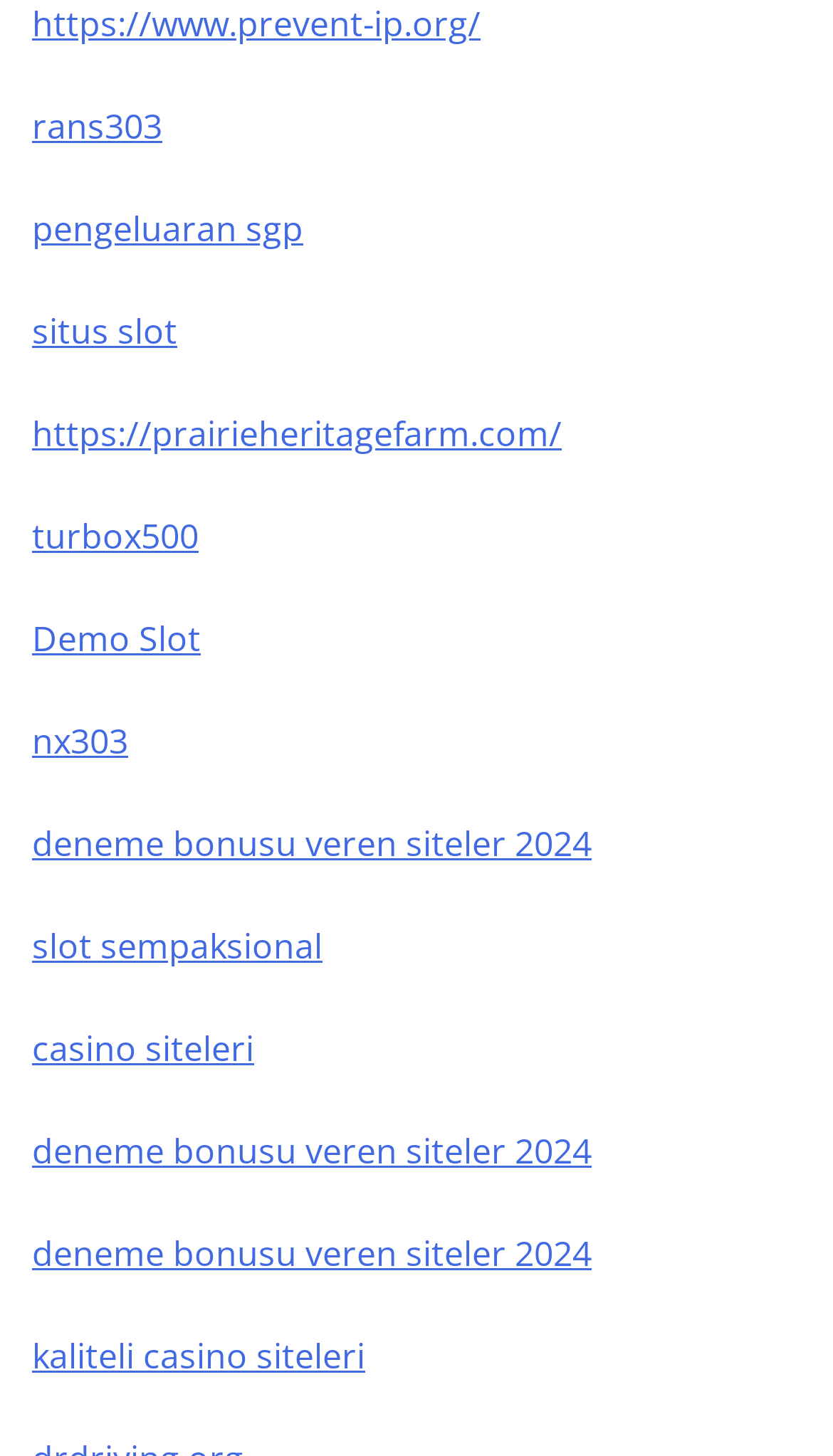What is the vertical position of the link 'turbox500'?
Based on the image, respond with a single word or phrase.

Middle